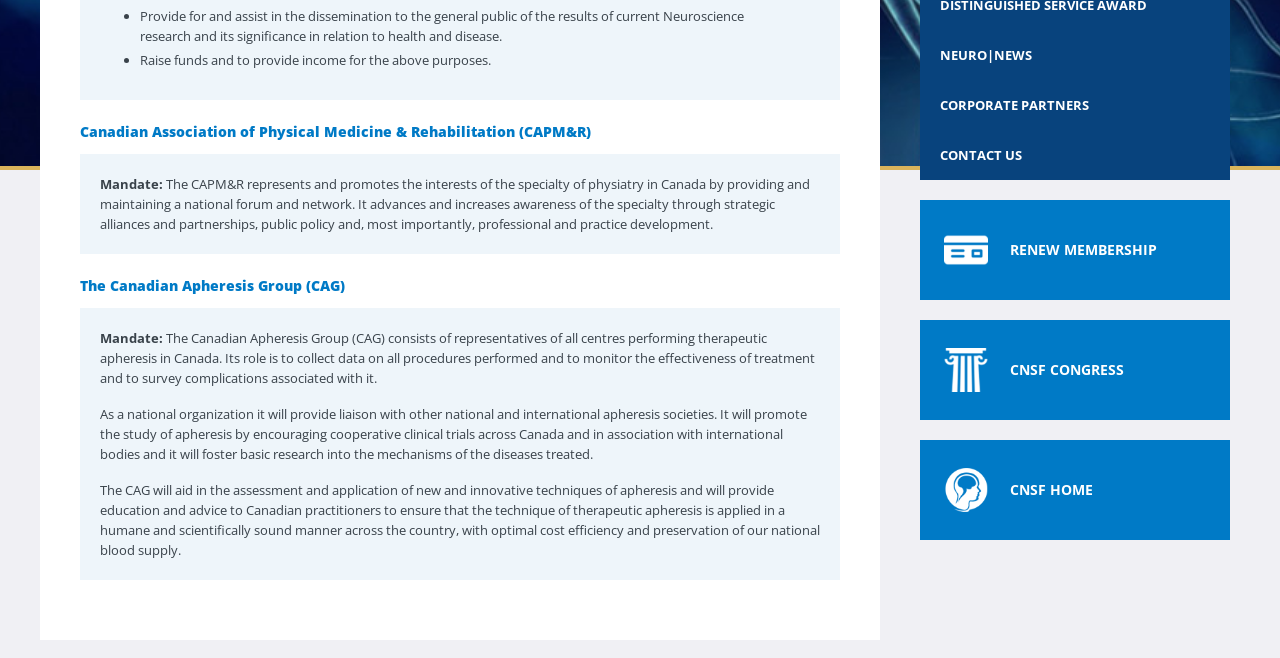Using the provided description Neuro|News, find the bounding box coordinates for the UI element. Provide the coordinates in (top-left x, top-left y, bottom-right x, bottom-right y) format, ensuring all values are between 0 and 1.

[0.719, 0.046, 0.961, 0.122]